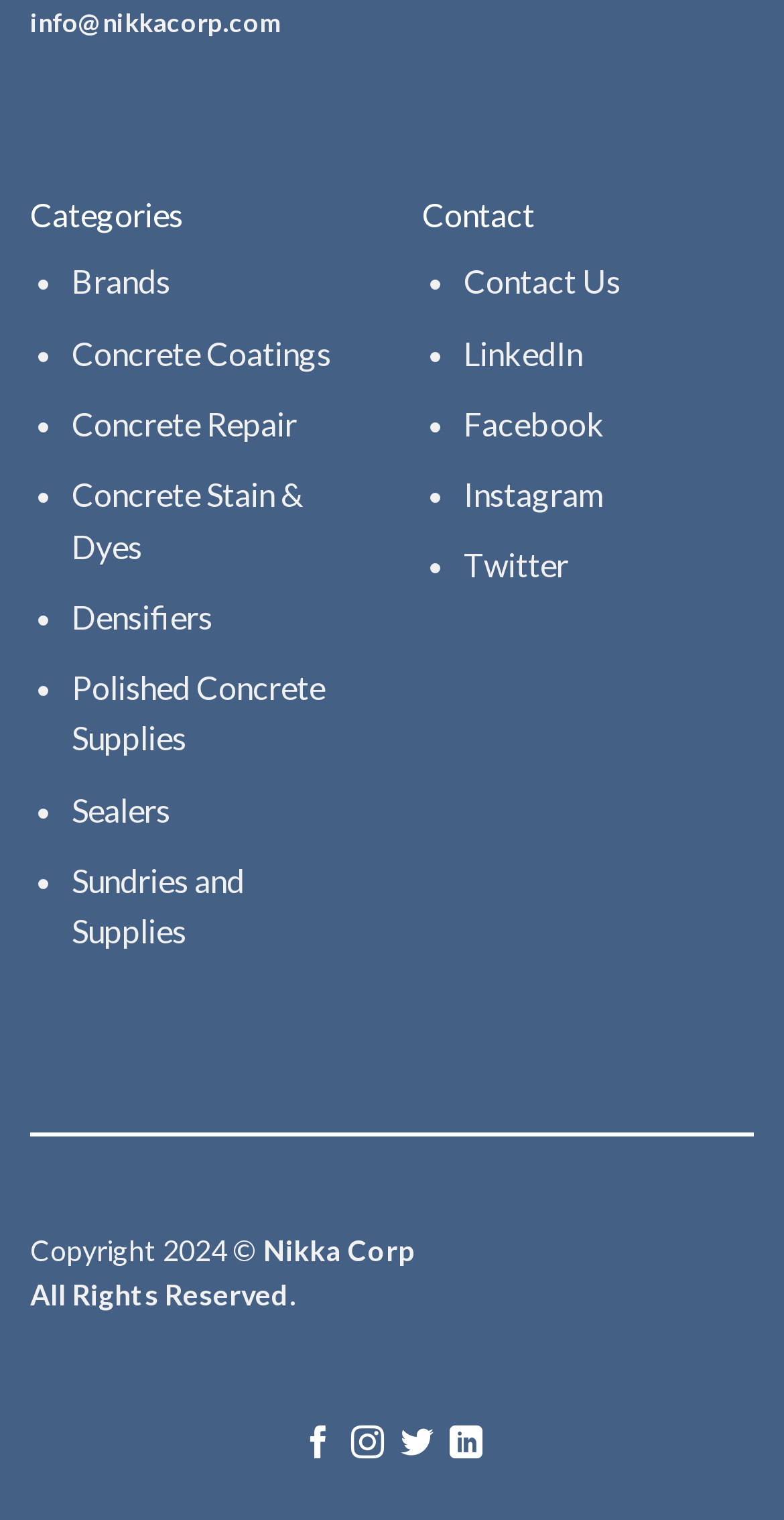Determine the coordinates of the bounding box that should be clicked to complete the instruction: "Learn about concrete coatings". The coordinates should be represented by four float numbers between 0 and 1: [left, top, right, bottom].

[0.092, 0.219, 0.423, 0.244]